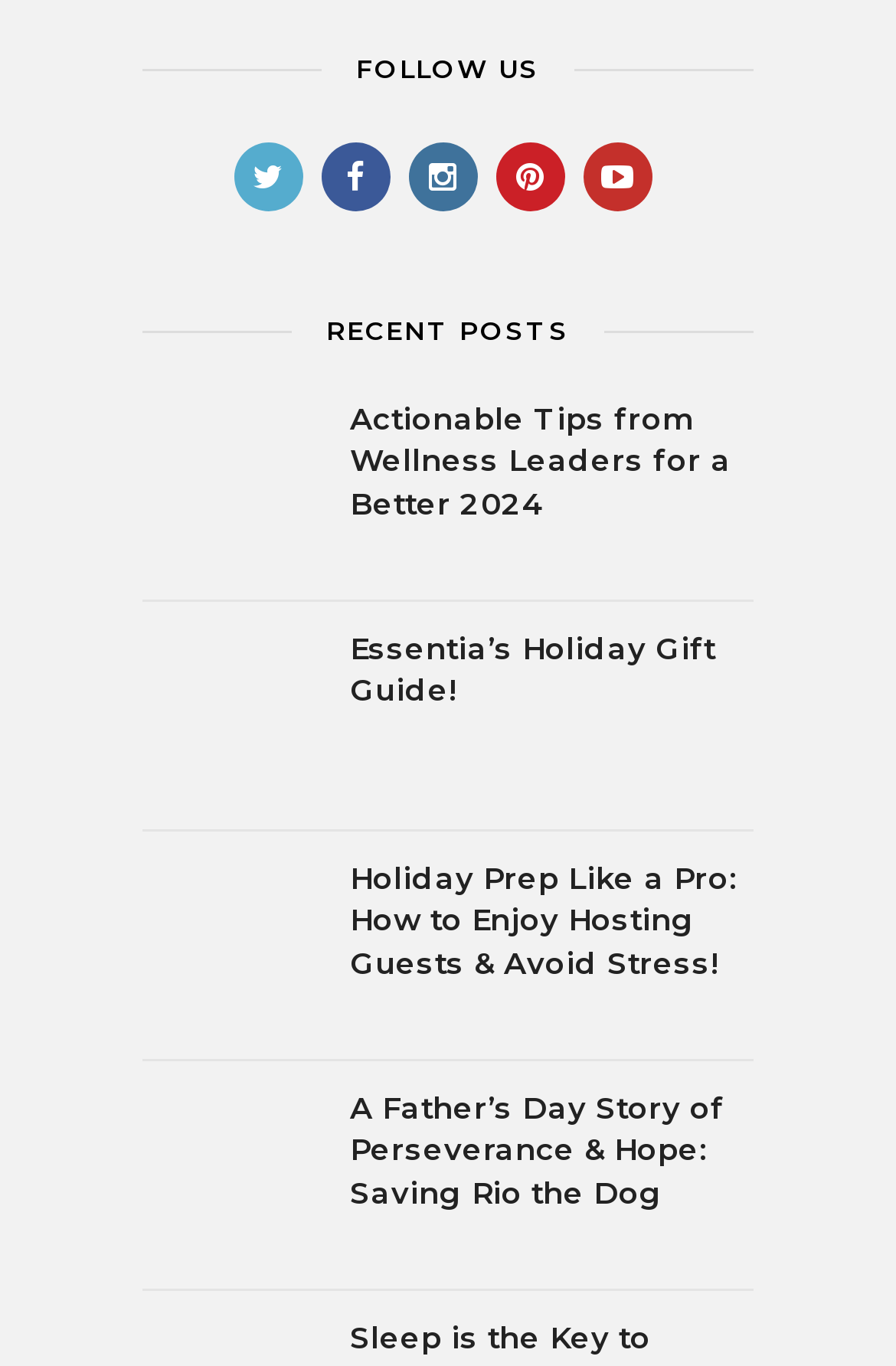Given the element description: "title="Twitter"", predict the bounding box coordinates of the UI element it refers to, using four float numbers between 0 and 1, i.e., [left, top, right, bottom].

[0.26, 0.105, 0.337, 0.155]